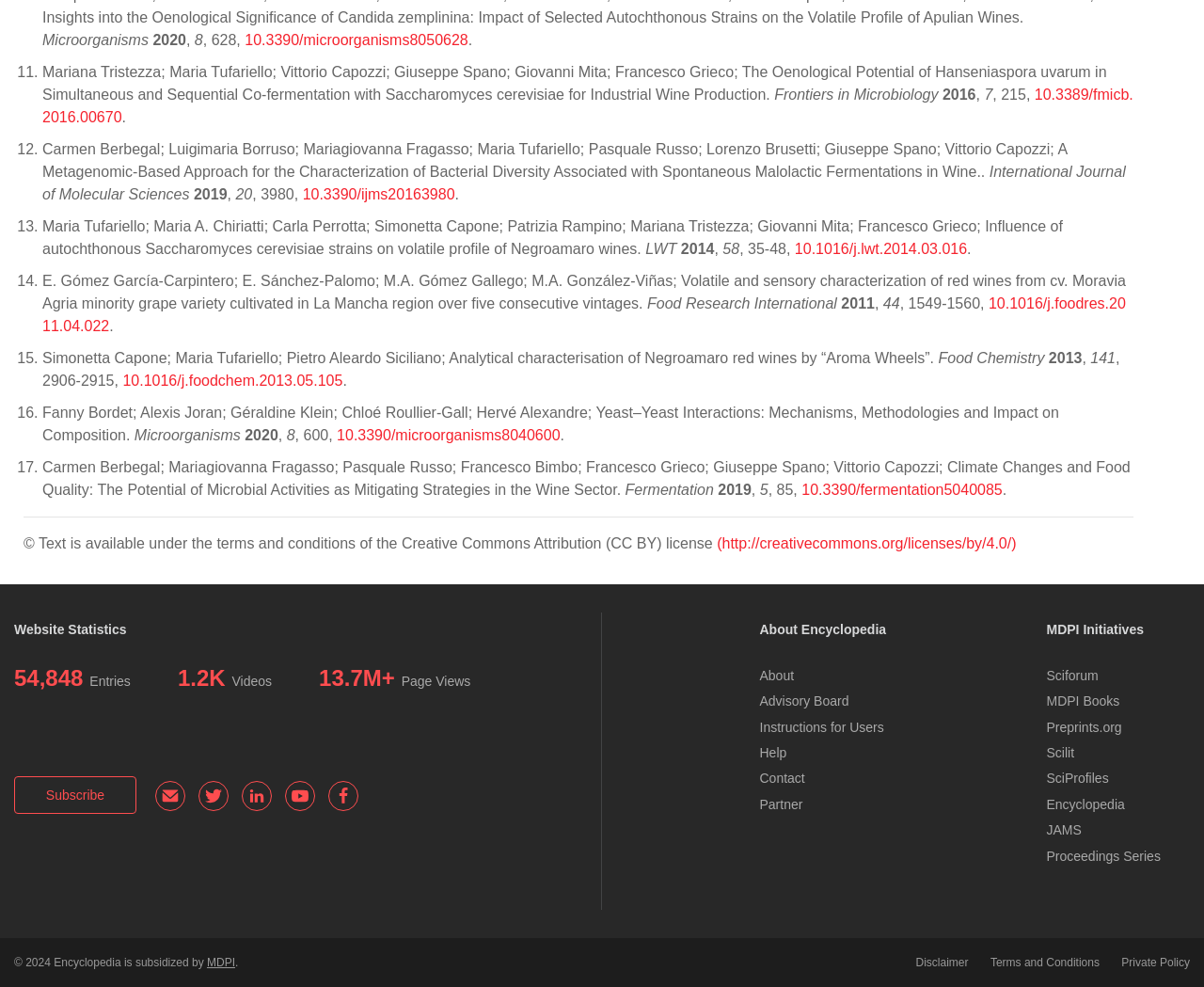Please respond to the question using a single word or phrase:
How many entries are there on the website?

54,848